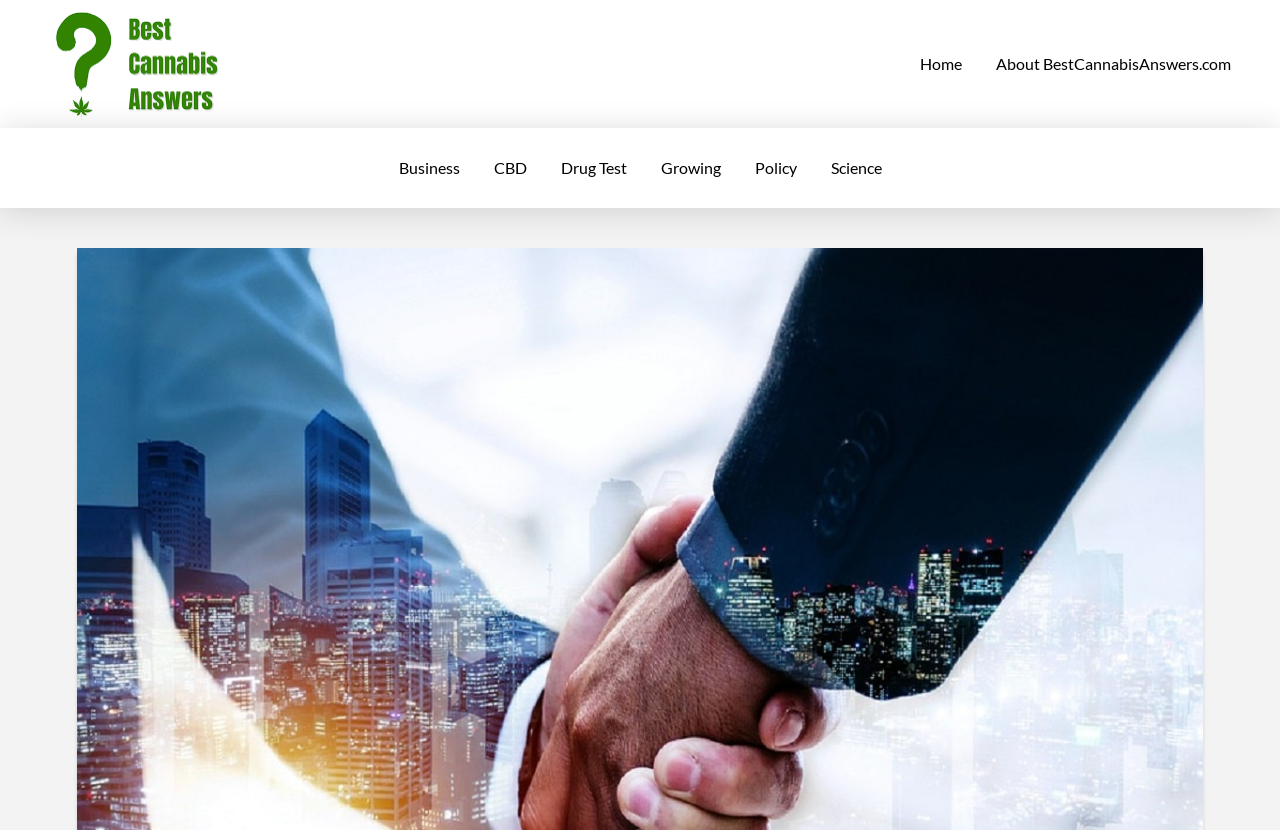Respond to the question below with a single word or phrase:
How many links are in the top navigation bar?

7